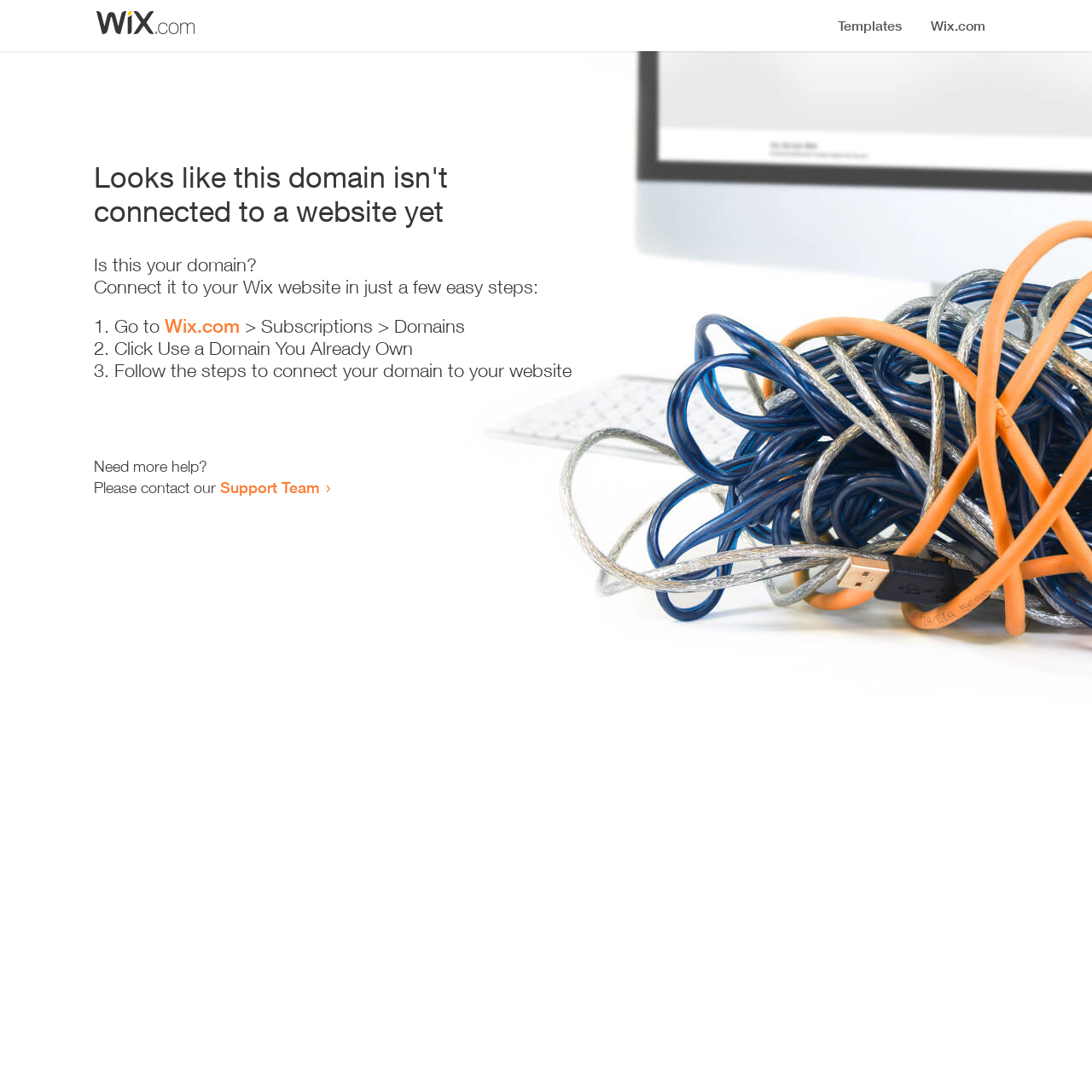What can the user do if they need more help?
Provide a detailed and extensive answer to the question.

The webpage provides a message 'Need more help?' and a link 'Support Team', indicating that the user can contact the Support Team if they need more help.